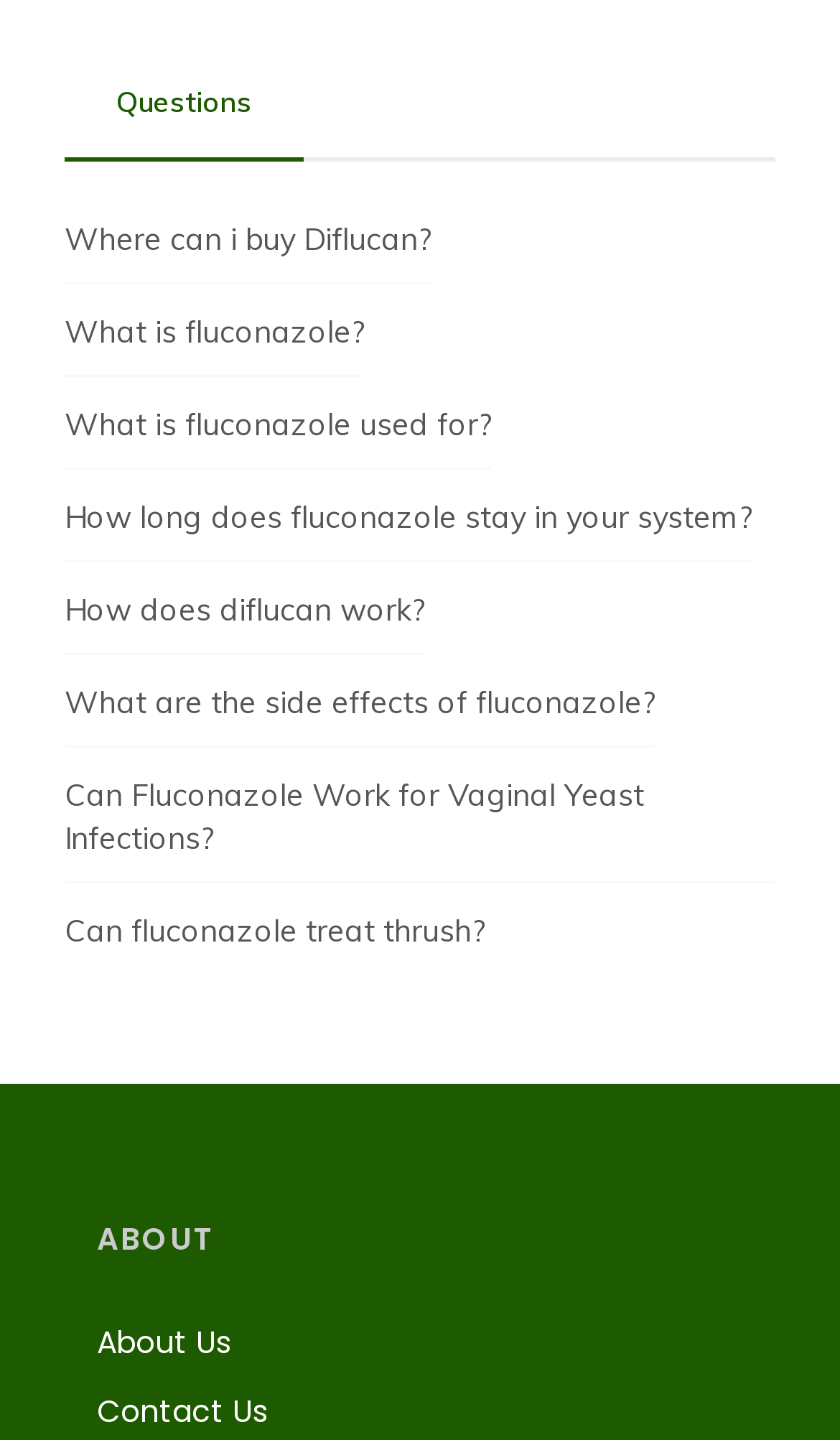Find the bounding box coordinates for the area you need to click to carry out the instruction: "Click on 'Where can i buy Diflucan?'". The coordinates should be four float numbers between 0 and 1, indicated as [left, top, right, bottom].

[0.077, 0.151, 0.513, 0.181]